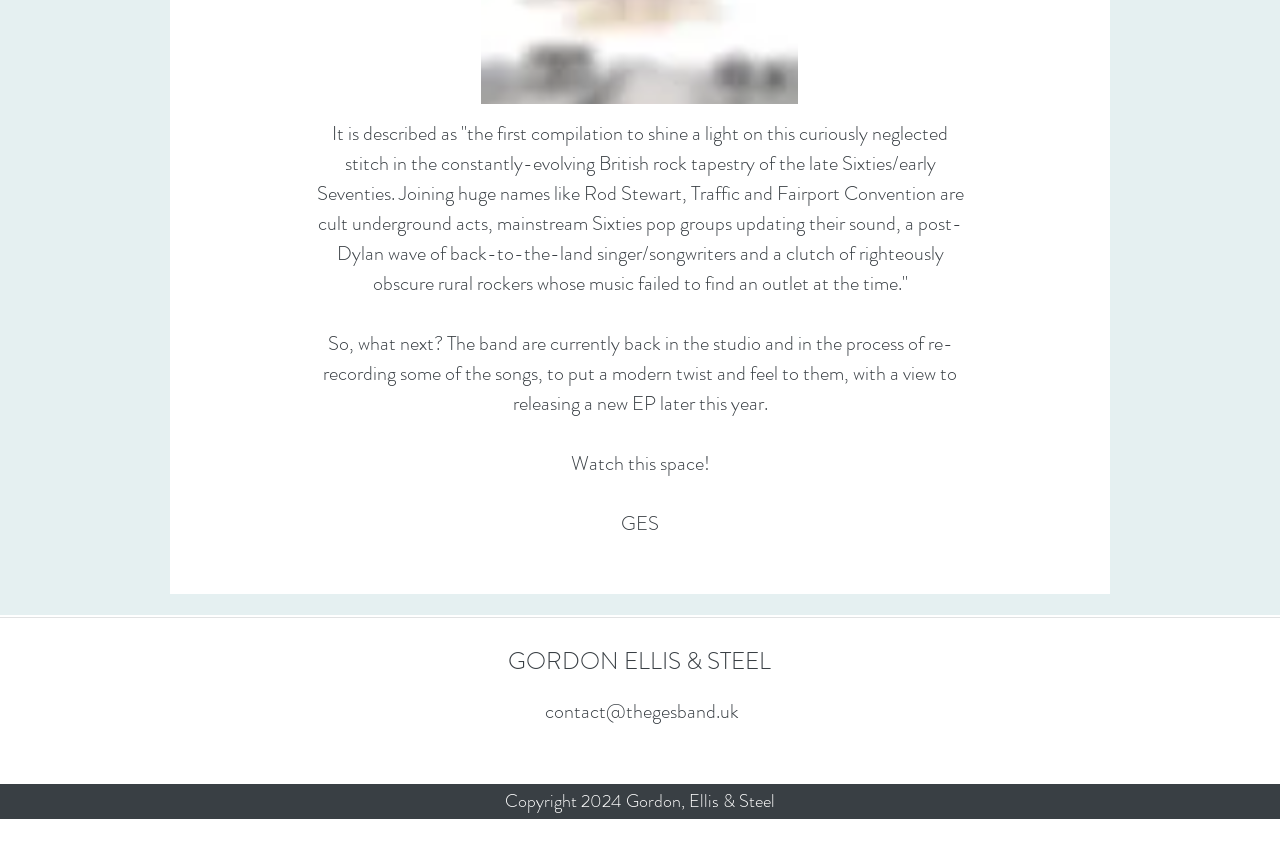Using the provided description: "aria-label="X"", find the bounding box coordinates of the corresponding UI element. The output should be four float numbers between 0 and 1, in the format [left, top, right, bottom].

[0.49, 0.856, 0.509, 0.884]